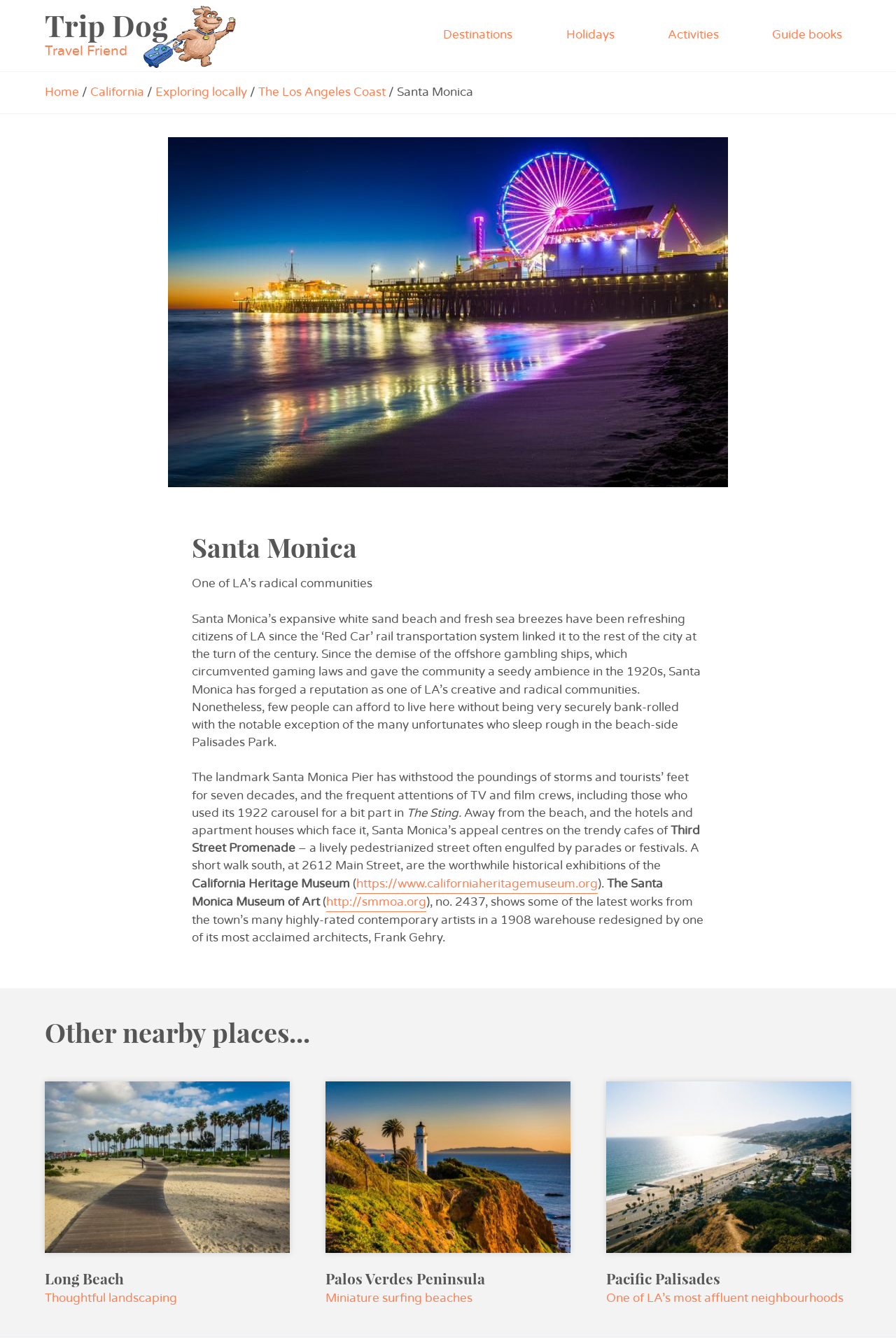Determine the bounding box coordinates of the region that needs to be clicked to achieve the task: "Explore the 'Third Street Promenade'".

[0.214, 0.616, 0.781, 0.638]